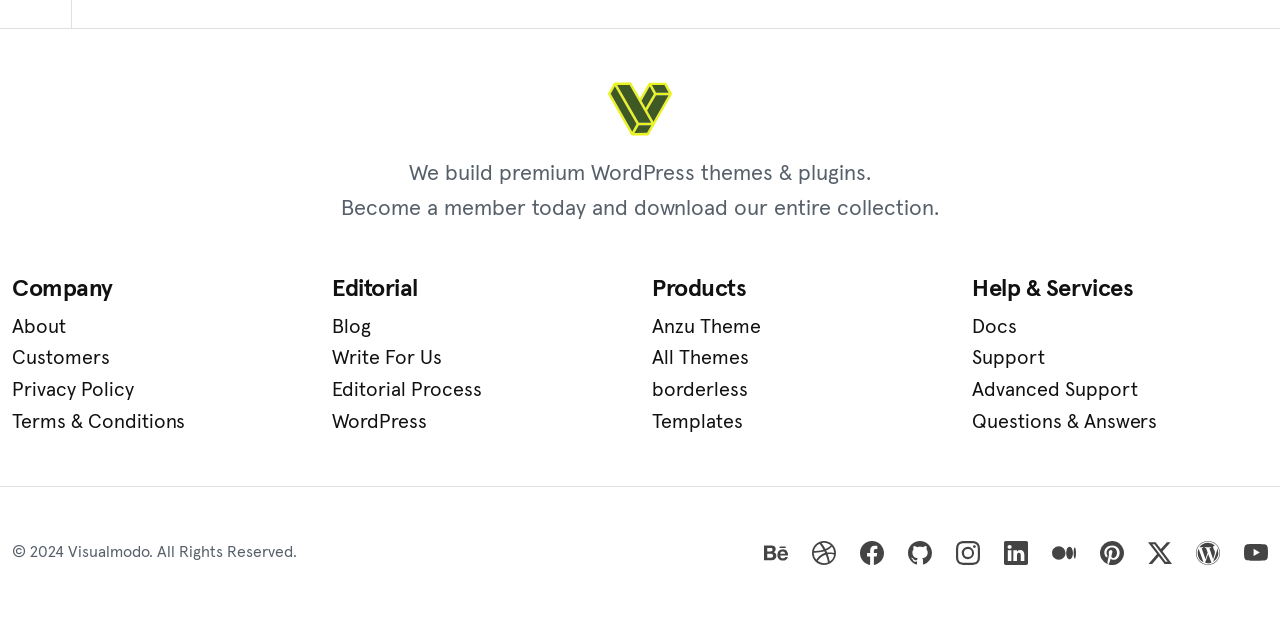Using the provided element description "Write For Us", determine the bounding box coordinates of the UI element.

[0.259, 0.556, 0.491, 0.607]